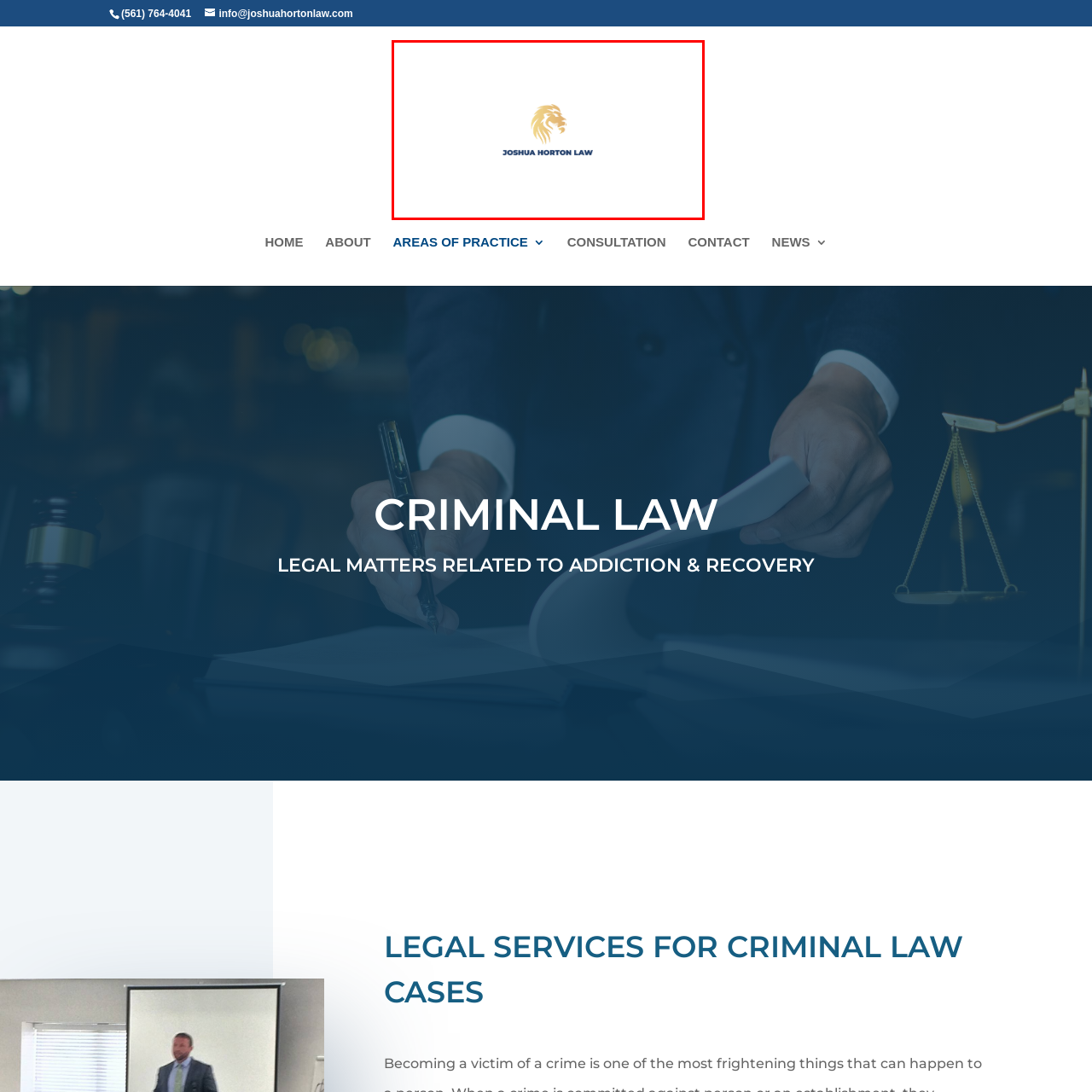Focus on the content within the red box and provide a succinct answer to this question using just one word or phrase: 
What does the stylized golden lion's head symbolize?

Strength and authority